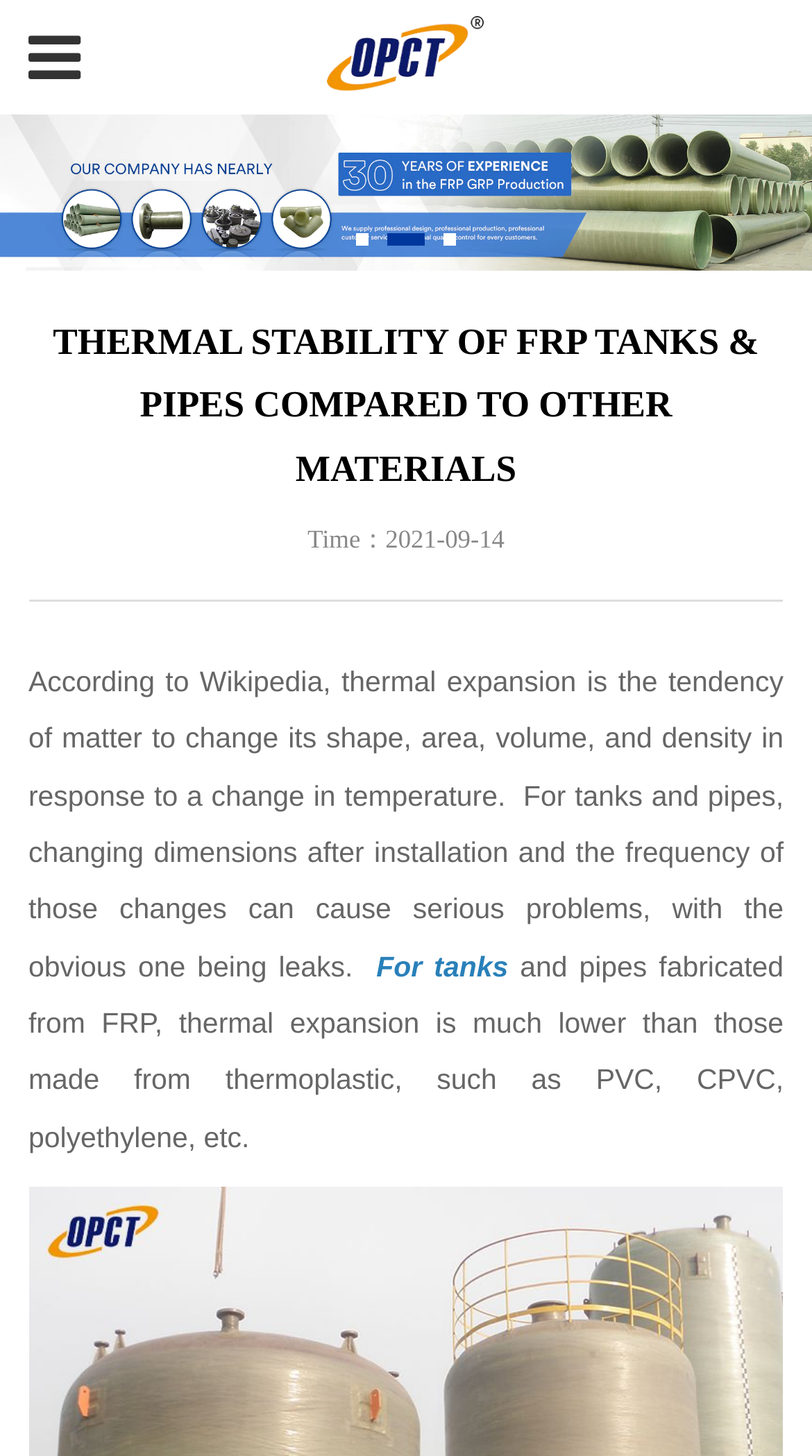Elaborate on the information and visuals displayed on the webpage.

The webpage is about Fiberglass Products Company, which has a high-tech workshop and a complete quality management system. At the top of the page, there is a link spanning almost the entire width of the page. Below it, there is an image taking up about half of the page's width, positioned slightly to the right of the center. 

Underneath the image, there is a block of text that occupies the full width of the page, which appears to be a brief introduction or overview. To the right of this text, there are three links labeled '1', '2', and '3', positioned in a vertical column.

Further down the page, there is a heading that spans almost the entire width of the page, titled "THERMAL STABILITY OF FRP TANKS & PIPES COMPARED TO OTHER MATERIALS". Below this heading, there is a timestamp "Time：2021-09-14" positioned roughly in the middle of the page.

The main content of the page is a paragraph of text that discusses thermal expansion, its effects on tanks and pipes, and how FRP (Fiberglass Reinforced Polymer) materials compare to others in terms of thermal stability. This text is divided into two sections, with a link "For tanks" in between. The text occupies almost the full width of the page and takes up a significant portion of the page's height.